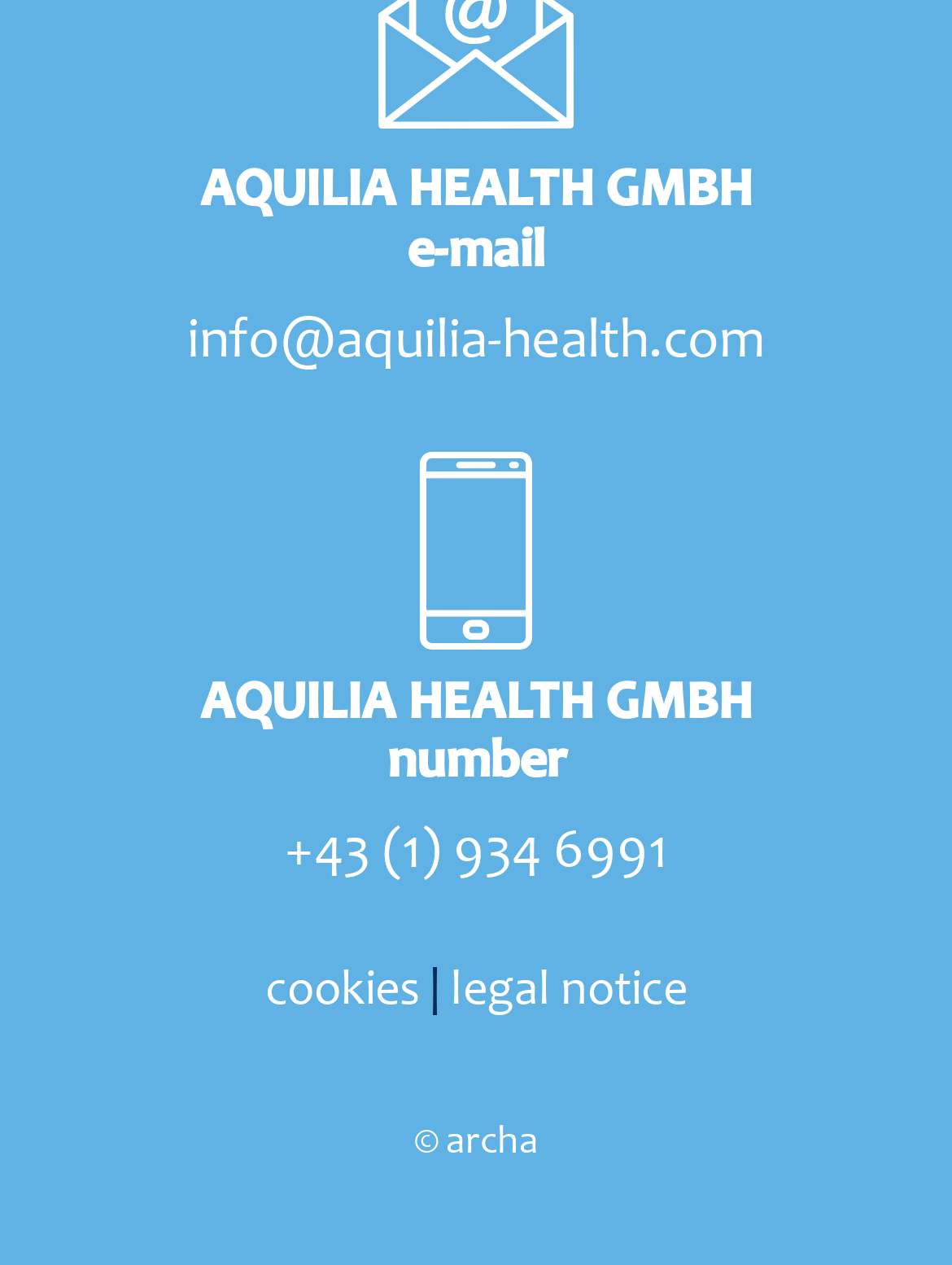Give a one-word or short-phrase answer to the following question: 
How many links are there in the footer section?

4